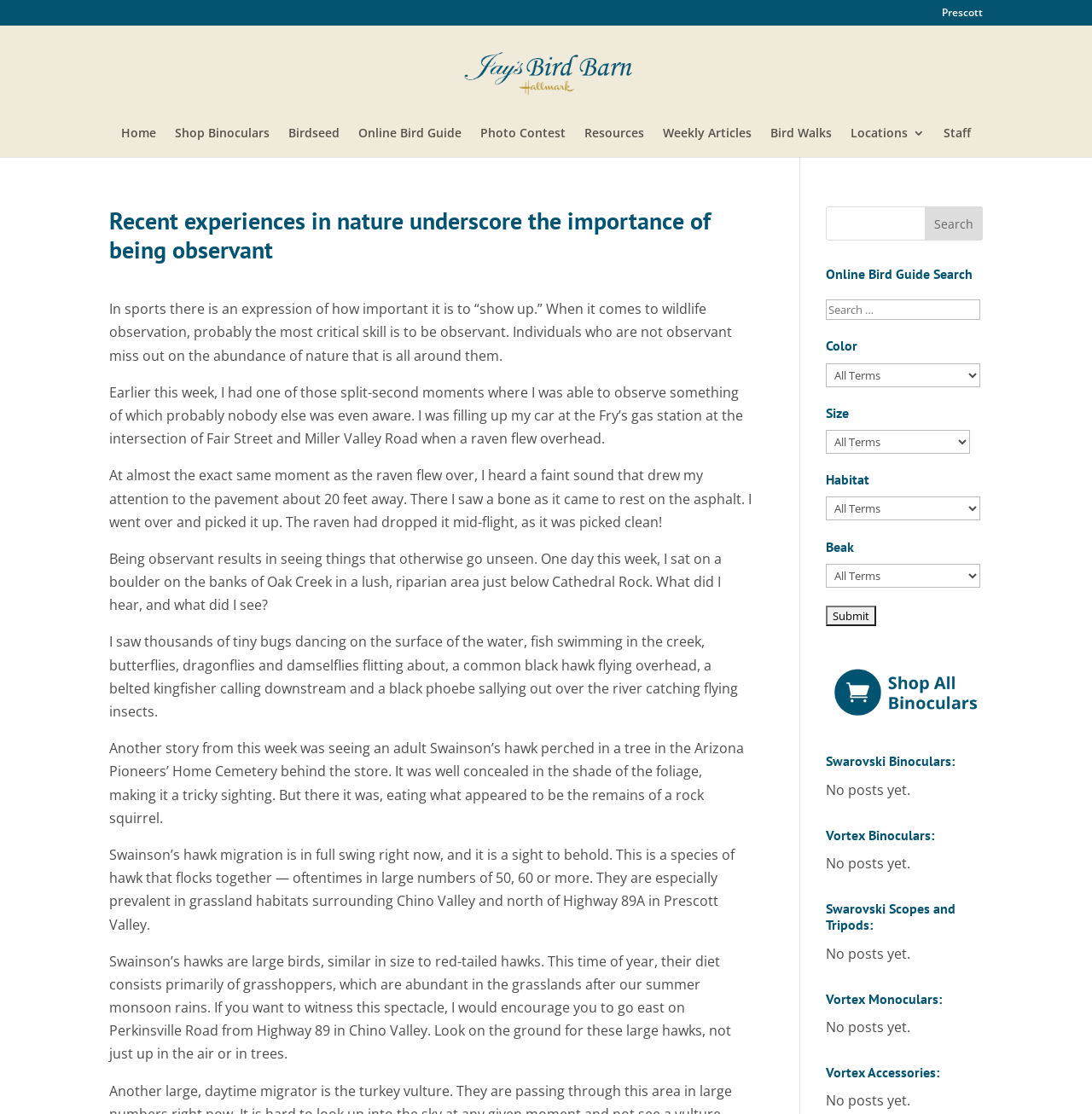Create a detailed description of the webpage's content and layout.

This webpage is about Jay's Bird Barn, a website focused on wildlife observation and birdwatching. At the top of the page, there is a navigation menu with links to various sections, including "Home", "Shop Binoculars", "Birdseed", "Online Bird Guide", "Photo Contest", "Resources", "Weekly Articles", "Bird Walks", "Locations", and "Staff". 

Below the navigation menu, there is a heading that reads "Recent experiences in nature underscore the importance of being observant". This is followed by a series of paragraphs that describe the author's personal experiences with observing wildlife, including a raven dropping a bone while flying overhead and spotting various birds and insects near Oak Creek. 

On the right side of the page, there is a search function with a textbox and a "Search" button, as well as a section titled "Online Bird Guide Search" with various filters, including "Color", "Size", "Habitat", and "Beak". Below this section, there are headings for different brands of binoculars and scopes, including Swarovski and Vortex, with a message "No posts yet" underneath each heading.